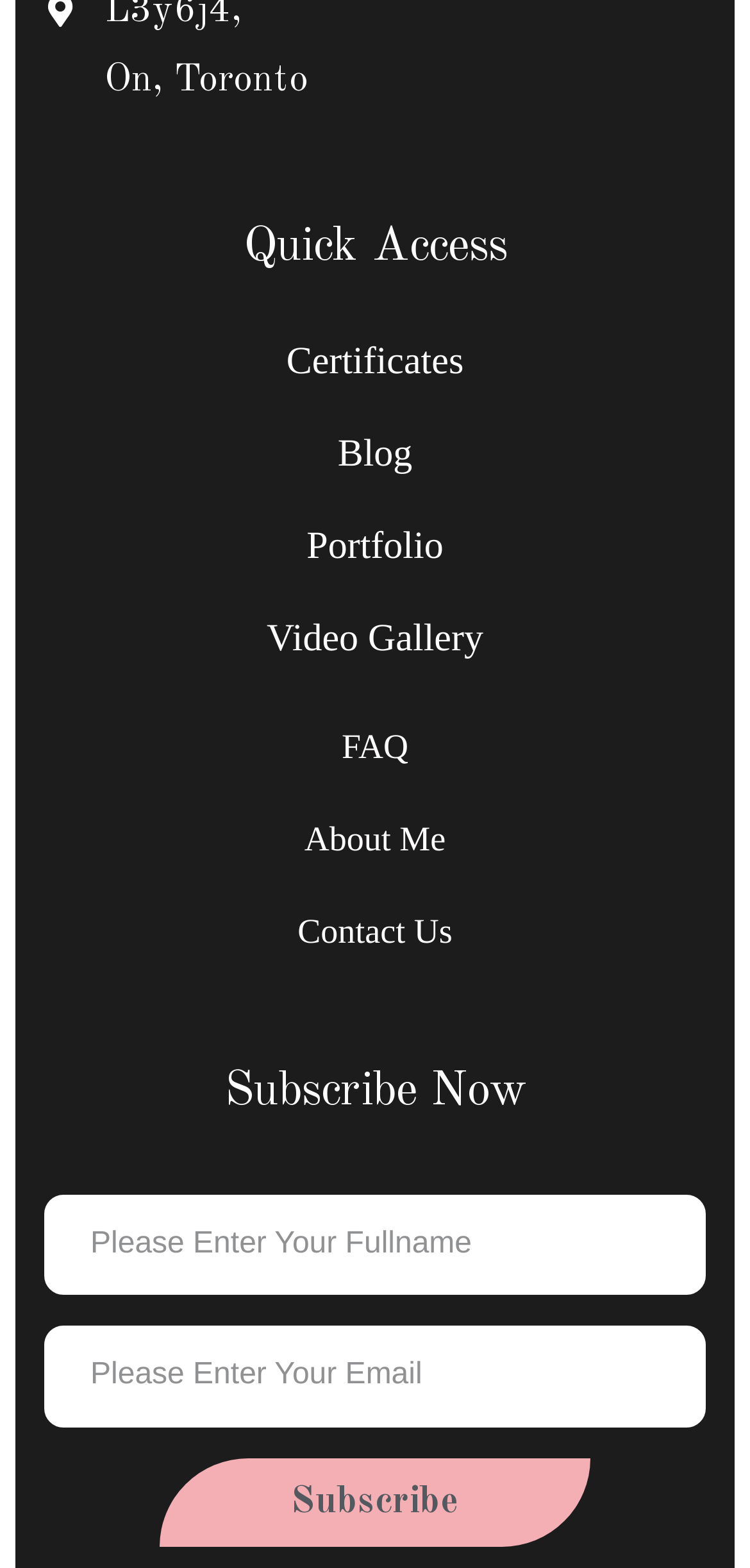What is the first link in the menu?
Please provide a single word or phrase based on the screenshot.

Certificates